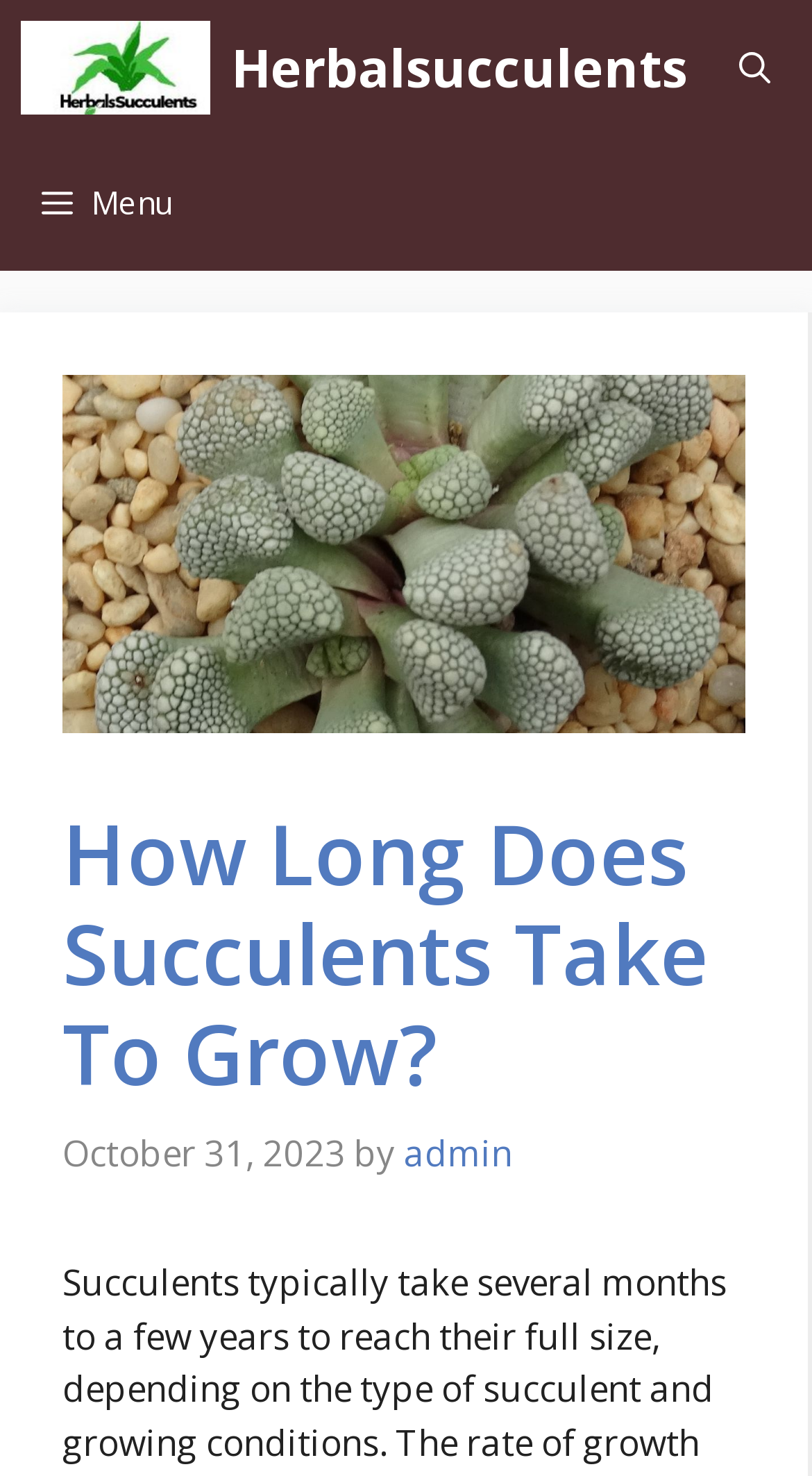What is the position of the image in the top navigation bar?
Relying on the image, give a concise answer in one word or a brief phrase.

Left